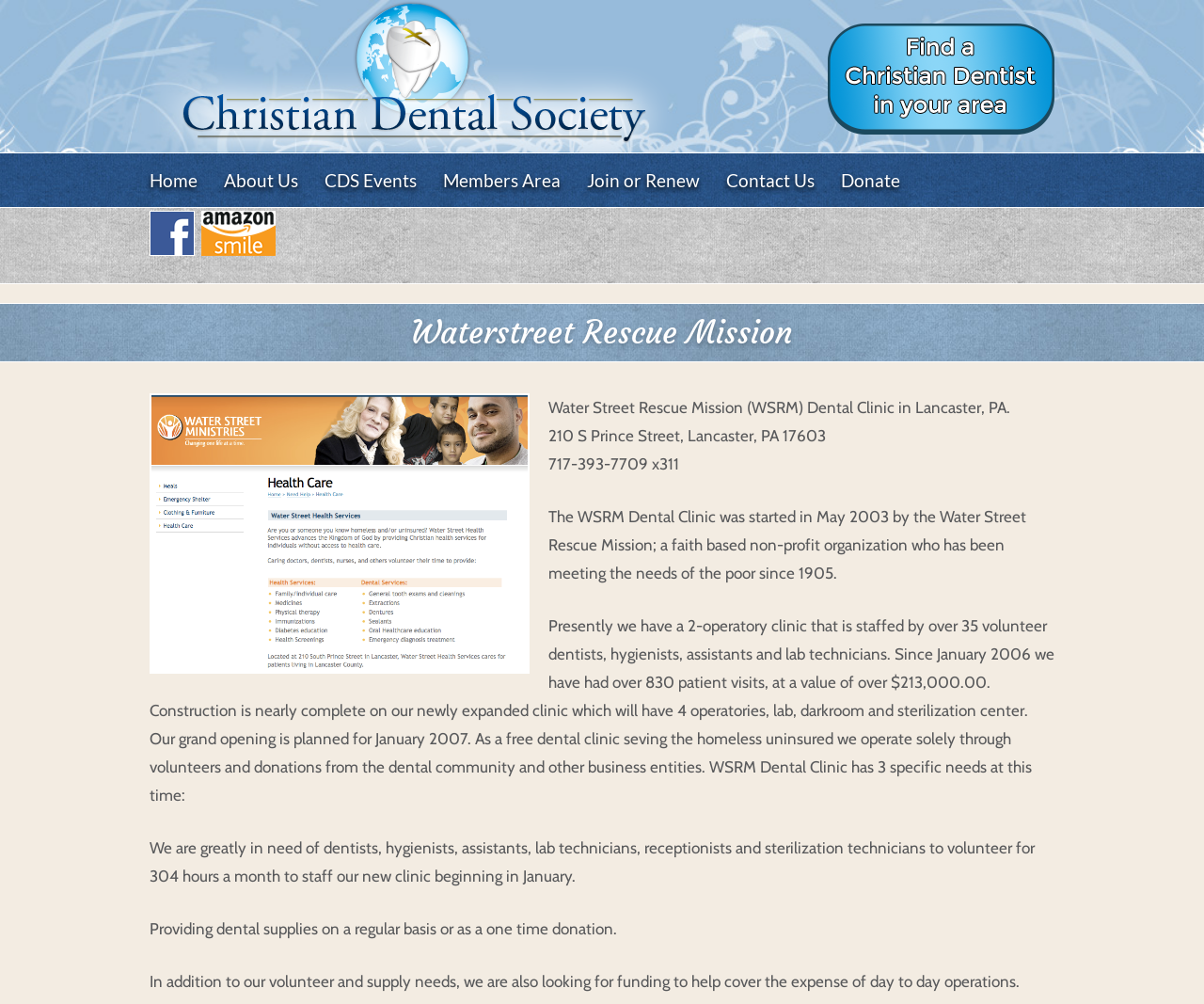Use a single word or phrase to answer the following:
What is one of the specific needs of the WSRM Dental Clinic?

dentists, hygienists, assistants, lab technicians, receptionists and sterilization technicians